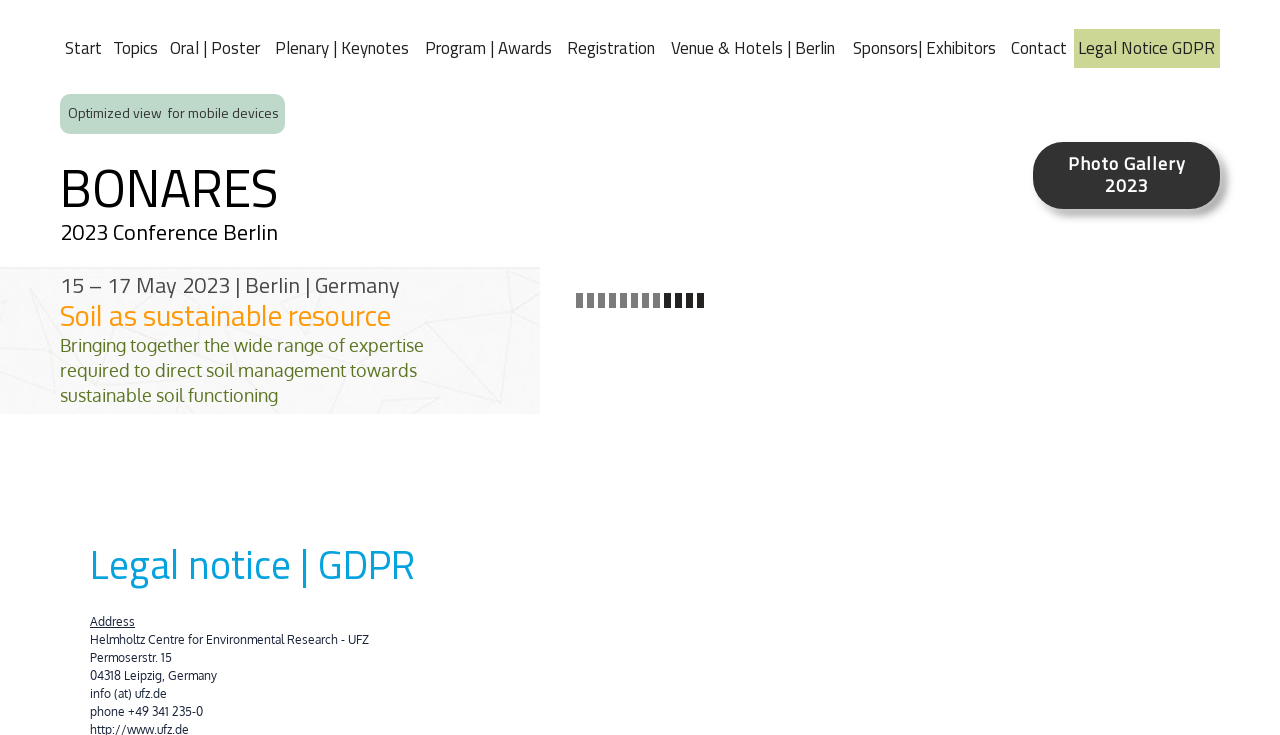Identify the bounding box coordinates of the area that should be clicked in order to complete the given instruction: "View Photo Gallery 2023". The bounding box coordinates should be four float numbers between 0 and 1, i.e., [left, top, right, bottom].

[0.816, 0.208, 0.945, 0.268]